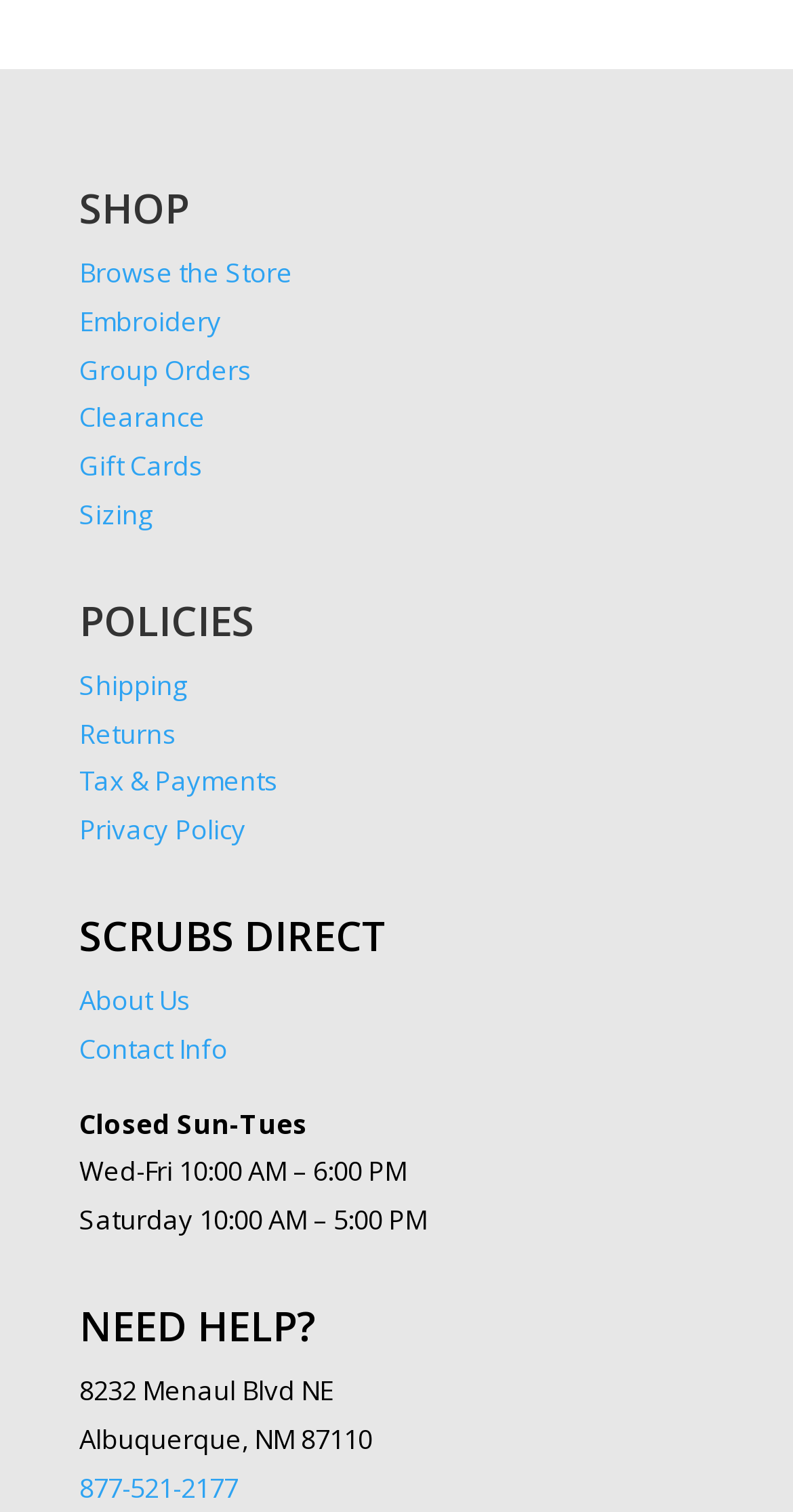Find and specify the bounding box coordinates that correspond to the clickable region for the instruction: "Learn about 'Knife sharpening & maintenance'".

None